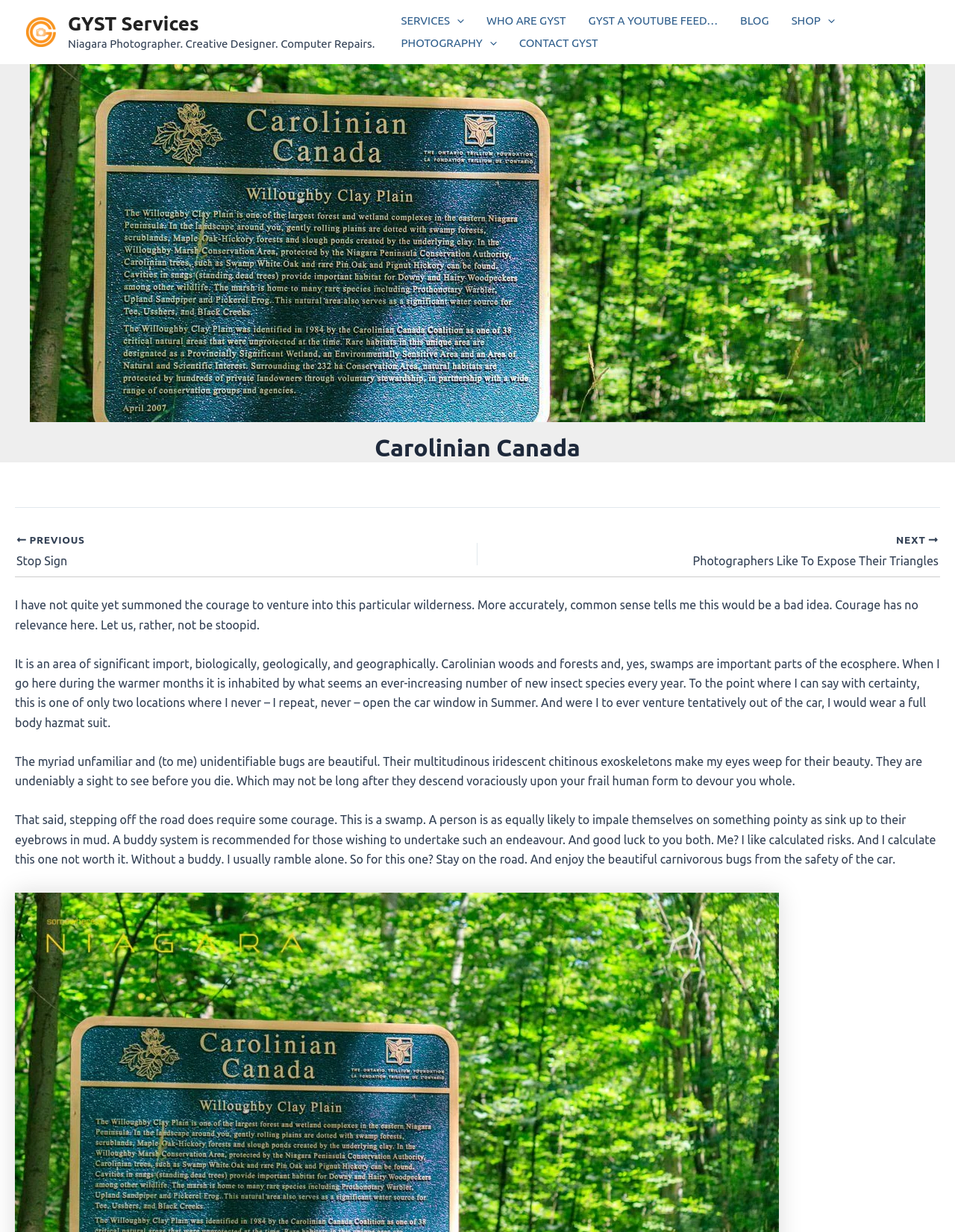Identify the bounding box for the UI element specified in this description: "WOW Travel Tracker". The coordinates must be four float numbers between 0 and 1, formatted as [left, top, right, bottom].

None